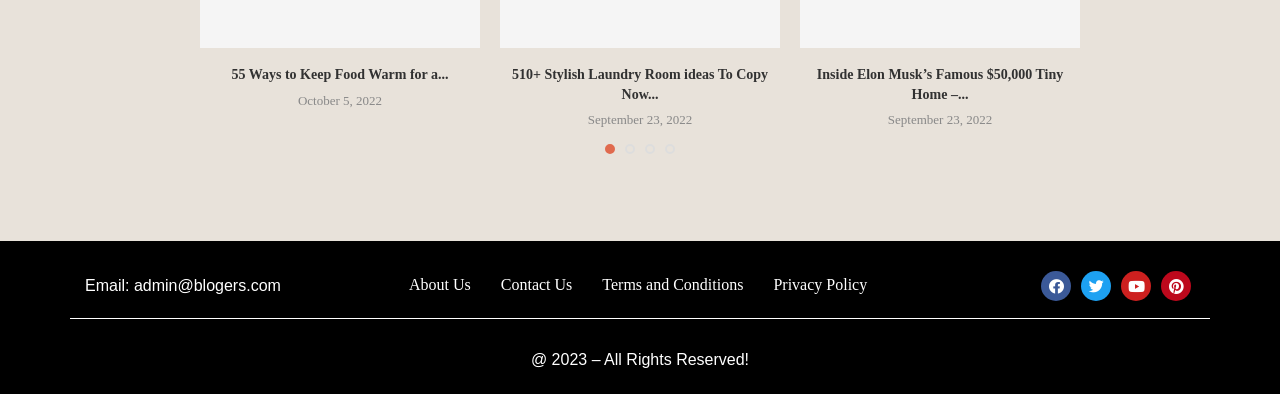Mark the bounding box of the element that matches the following description: "Contact Us".

[0.391, 0.701, 0.447, 0.761]